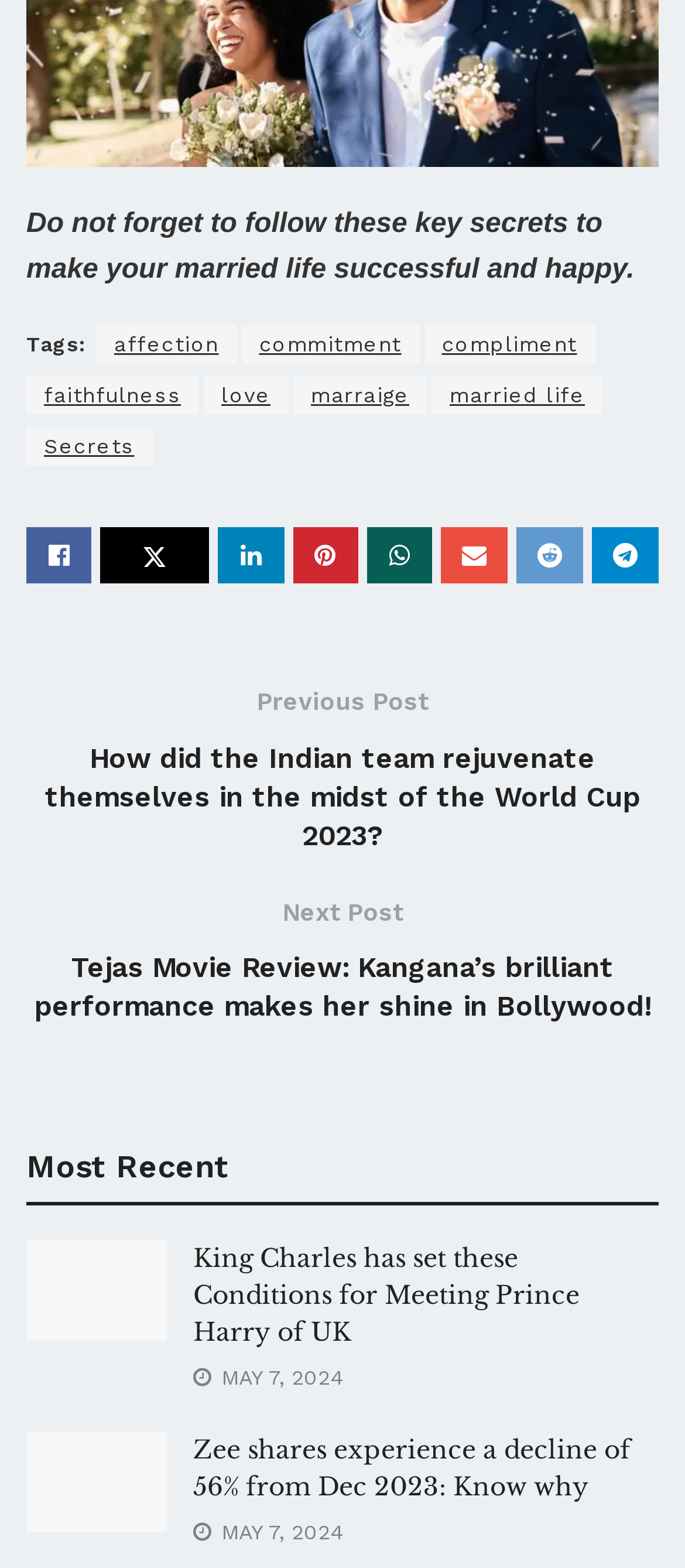Provide the bounding box coordinates for the UI element that is described by this text: "married life". The coordinates should be in the form of four float numbers between 0 and 1: [left, top, right, bottom].

[0.631, 0.24, 0.879, 0.265]